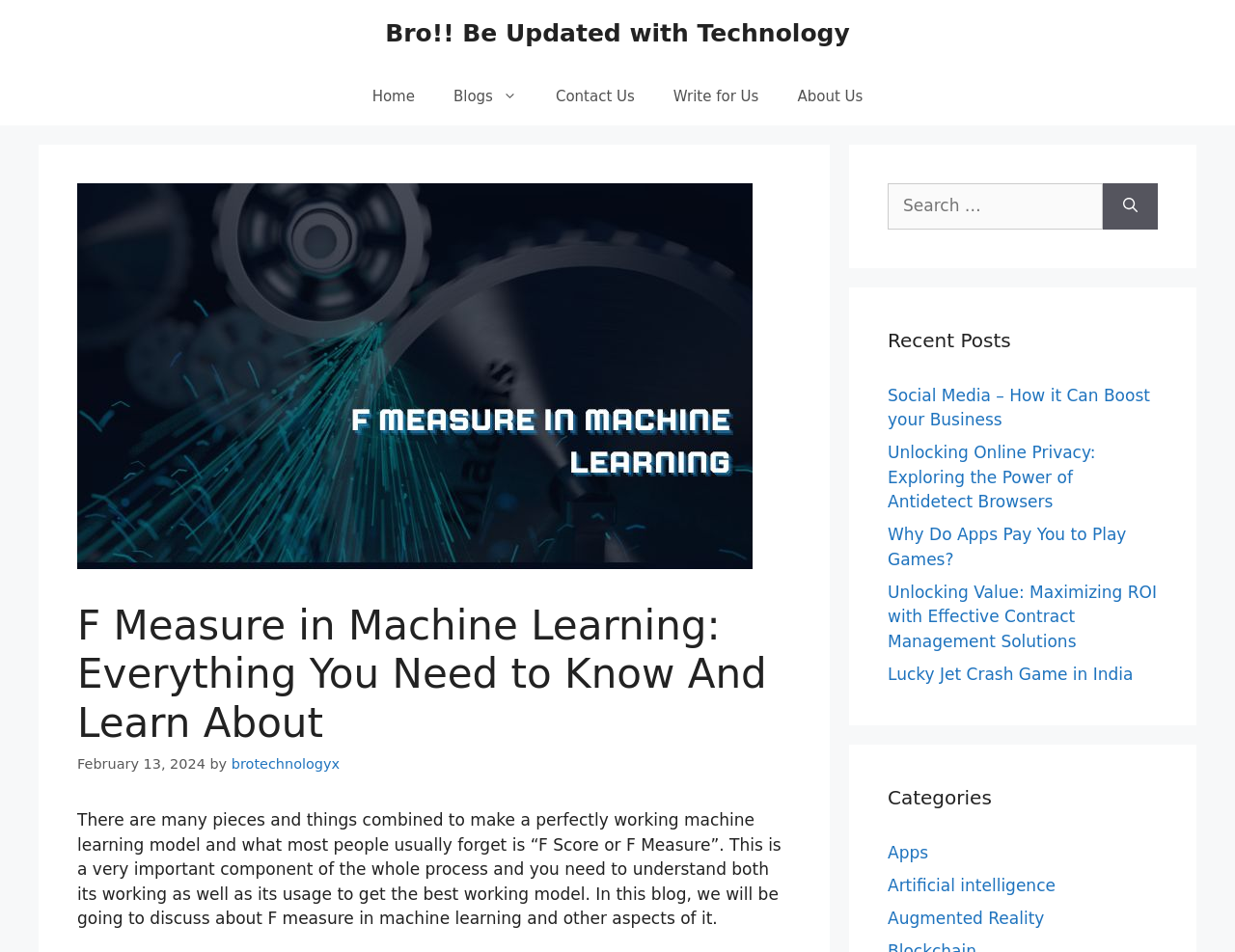Can you identify the bounding box coordinates of the clickable region needed to carry out this instruction: 'Search for a topic'? The coordinates should be four float numbers within the range of 0 to 1, stated as [left, top, right, bottom].

[0.719, 0.193, 0.893, 0.241]